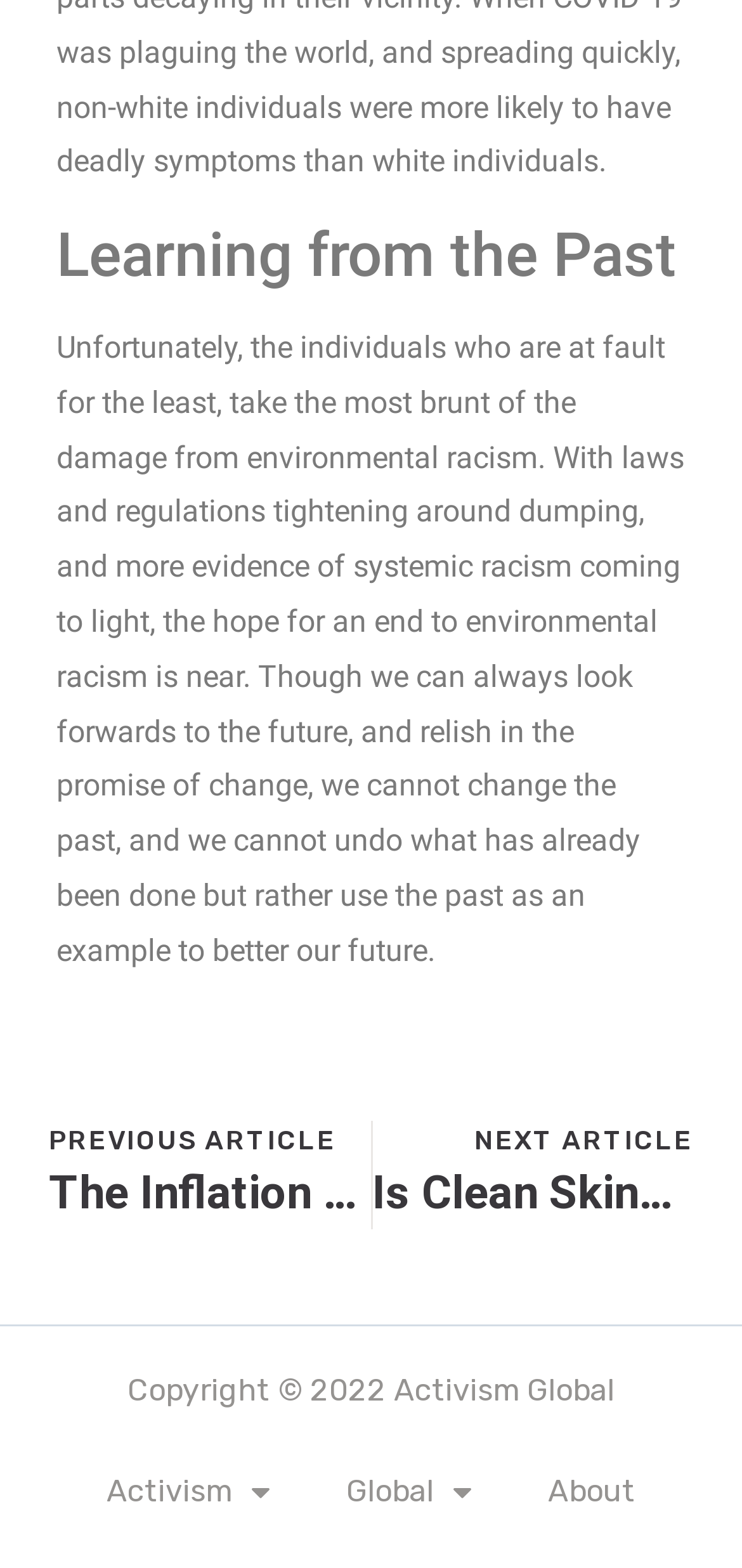What is the theme of the previous article?
Kindly give a detailed and elaborate answer to the question.

The theme of the previous article can be inferred from the link 'PREVIOUS ARTICLE The Inflation Reduction Act, and What it Means for Our Future'.